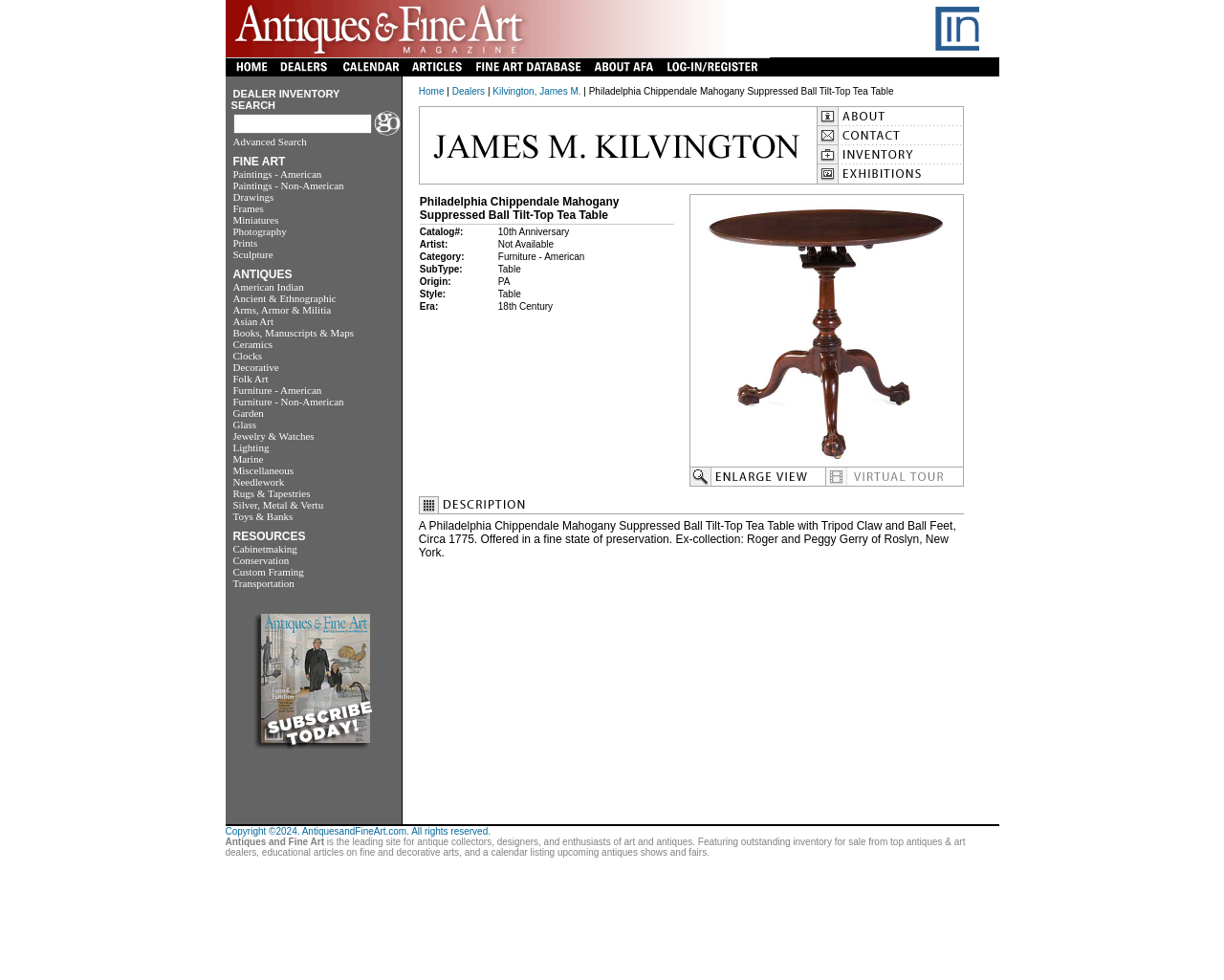Determine the bounding box coordinates of the section to be clicked to follow the instruction: "View Fine Art Database". The coordinates should be given as four float numbers between 0 and 1, formatted as [left, top, right, bottom].

[0.383, 0.067, 0.48, 0.081]